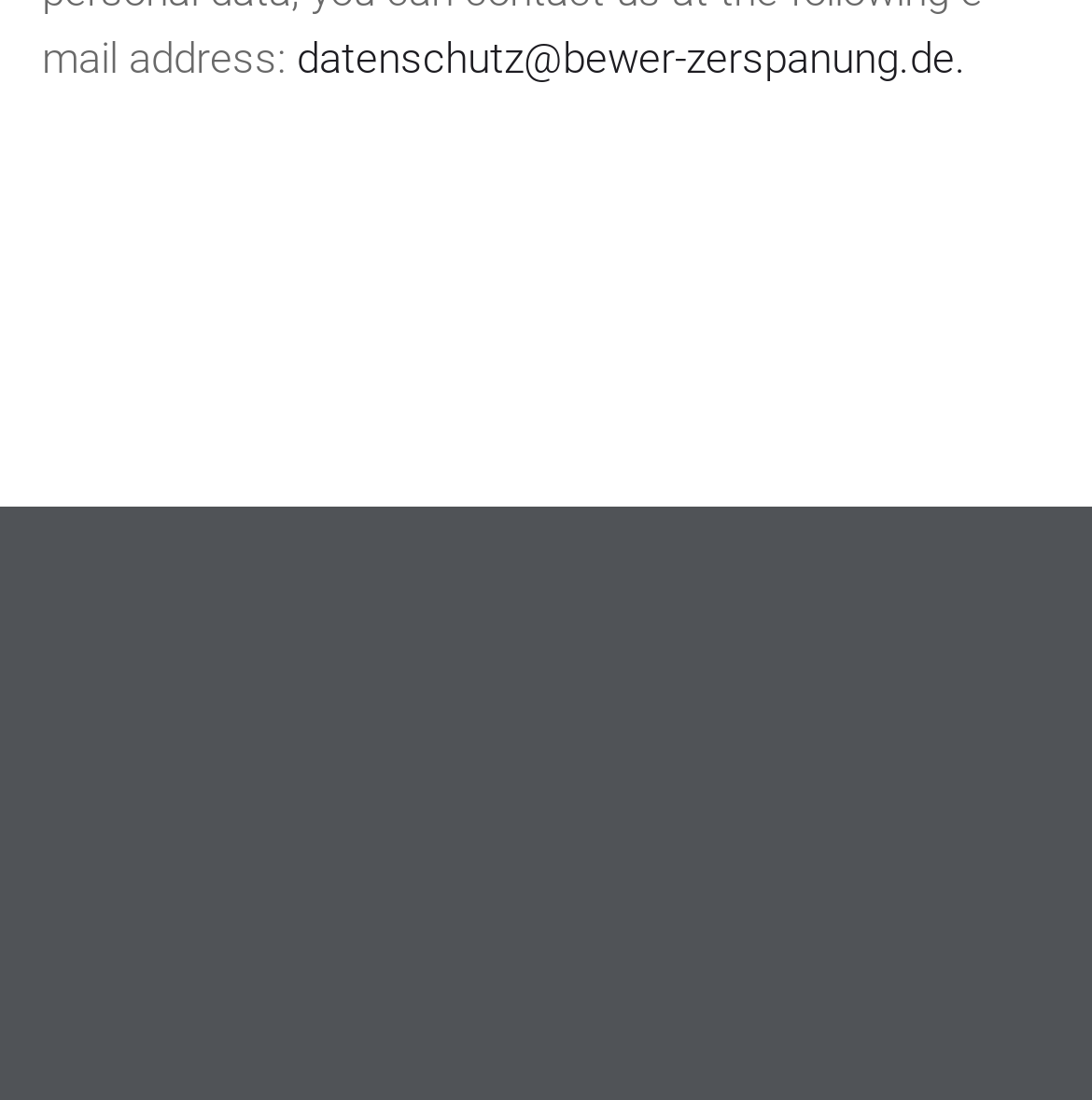Please provide a detailed answer to the question below by examining the image:
What is the address of the company?

I found the address of the company in the footer section of the webpage, specifically in the text 'Dieselstr. 26 | D-71546 Aspach'.